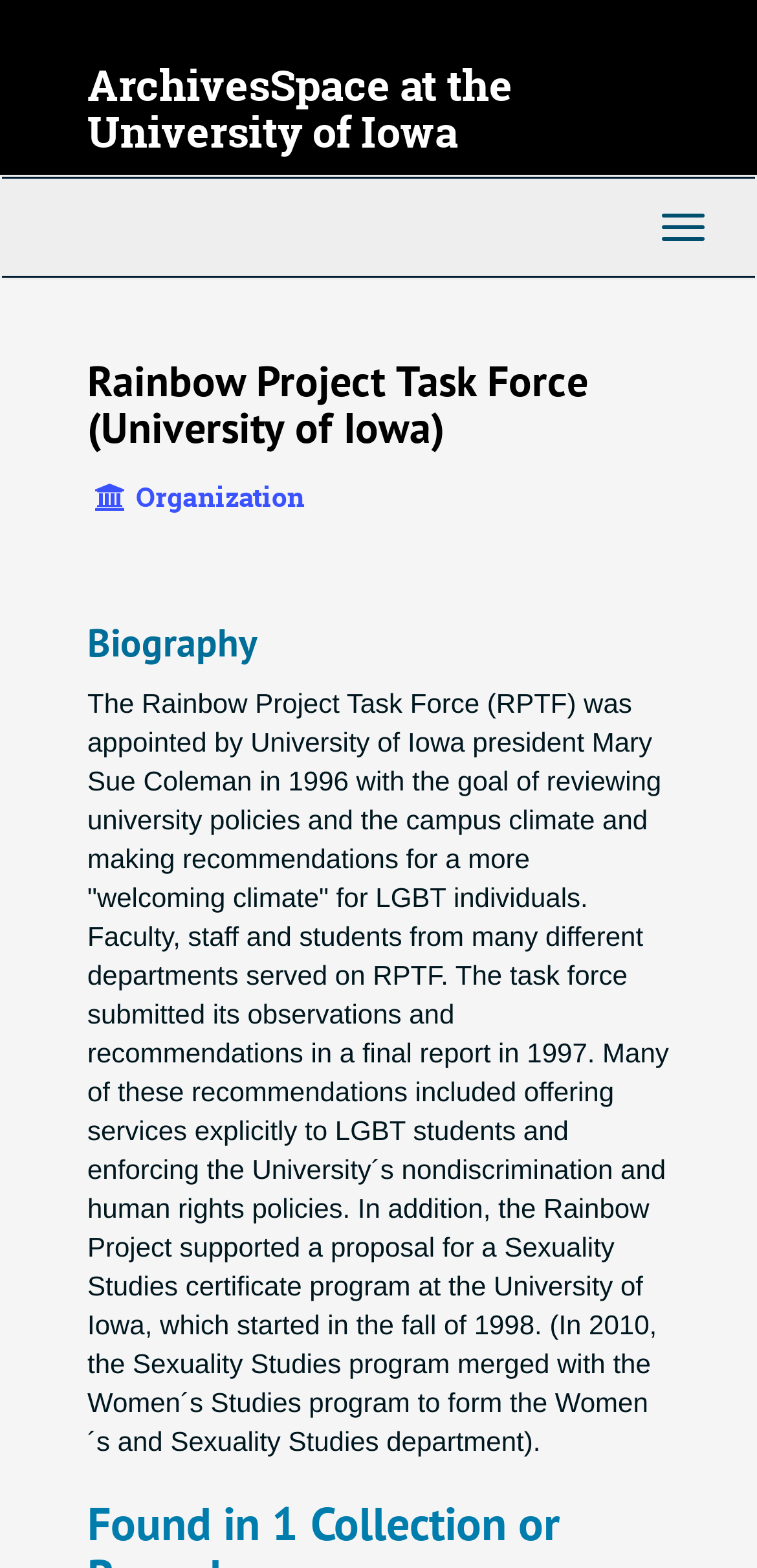Identify the bounding box coordinates for the UI element described as: "Toggle navigation".

[0.846, 0.124, 0.959, 0.166]